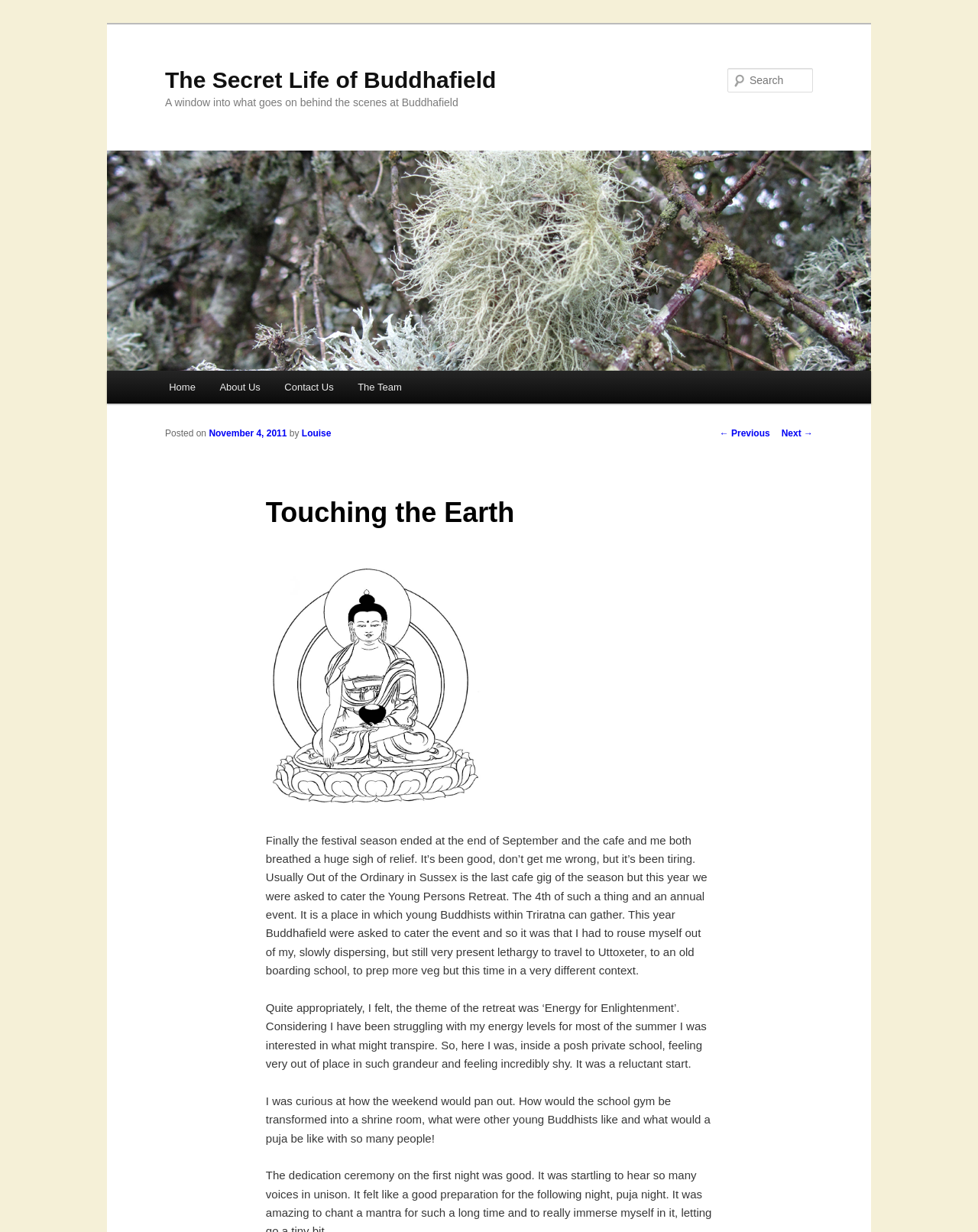Identify the bounding box coordinates of the region that should be clicked to execute the following instruction: "Read the previous post".

[0.736, 0.347, 0.787, 0.356]